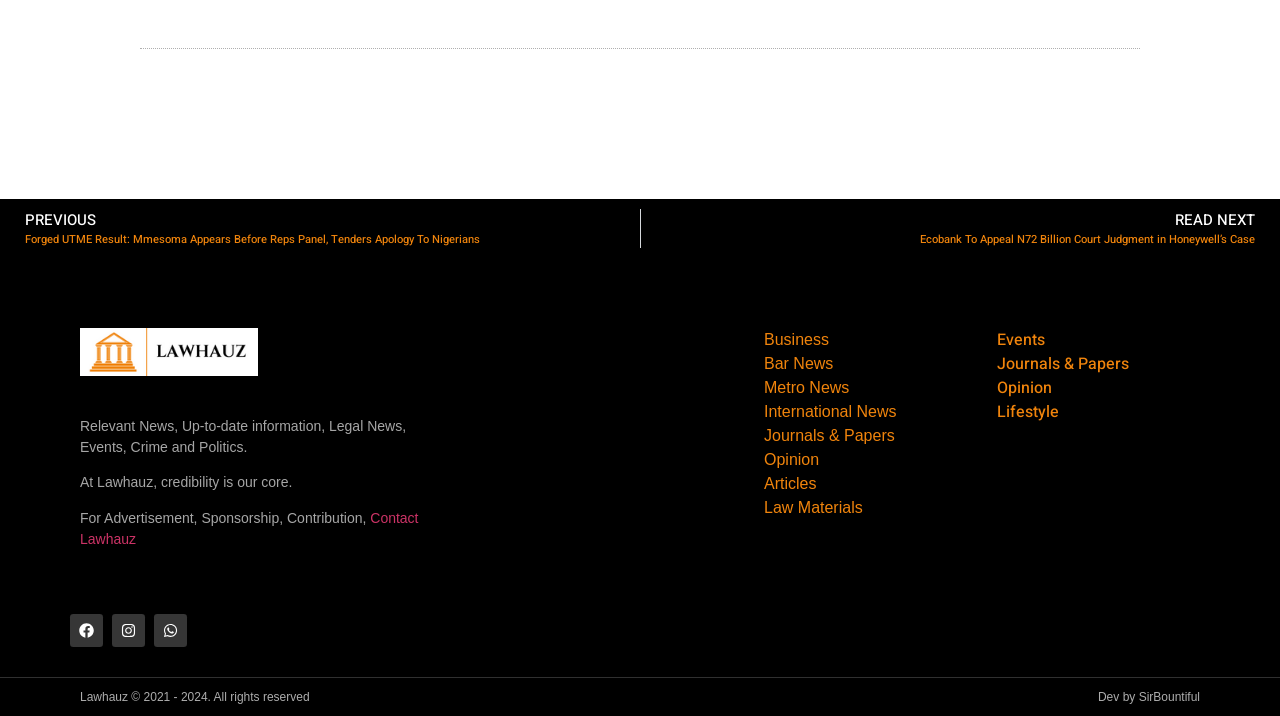Please identify the bounding box coordinates of the element that needs to be clicked to execute the following command: "Click on Prev link". Provide the bounding box using four float numbers between 0 and 1, formatted as [left, top, right, bottom].

[0.008, 0.292, 0.5, 0.347]